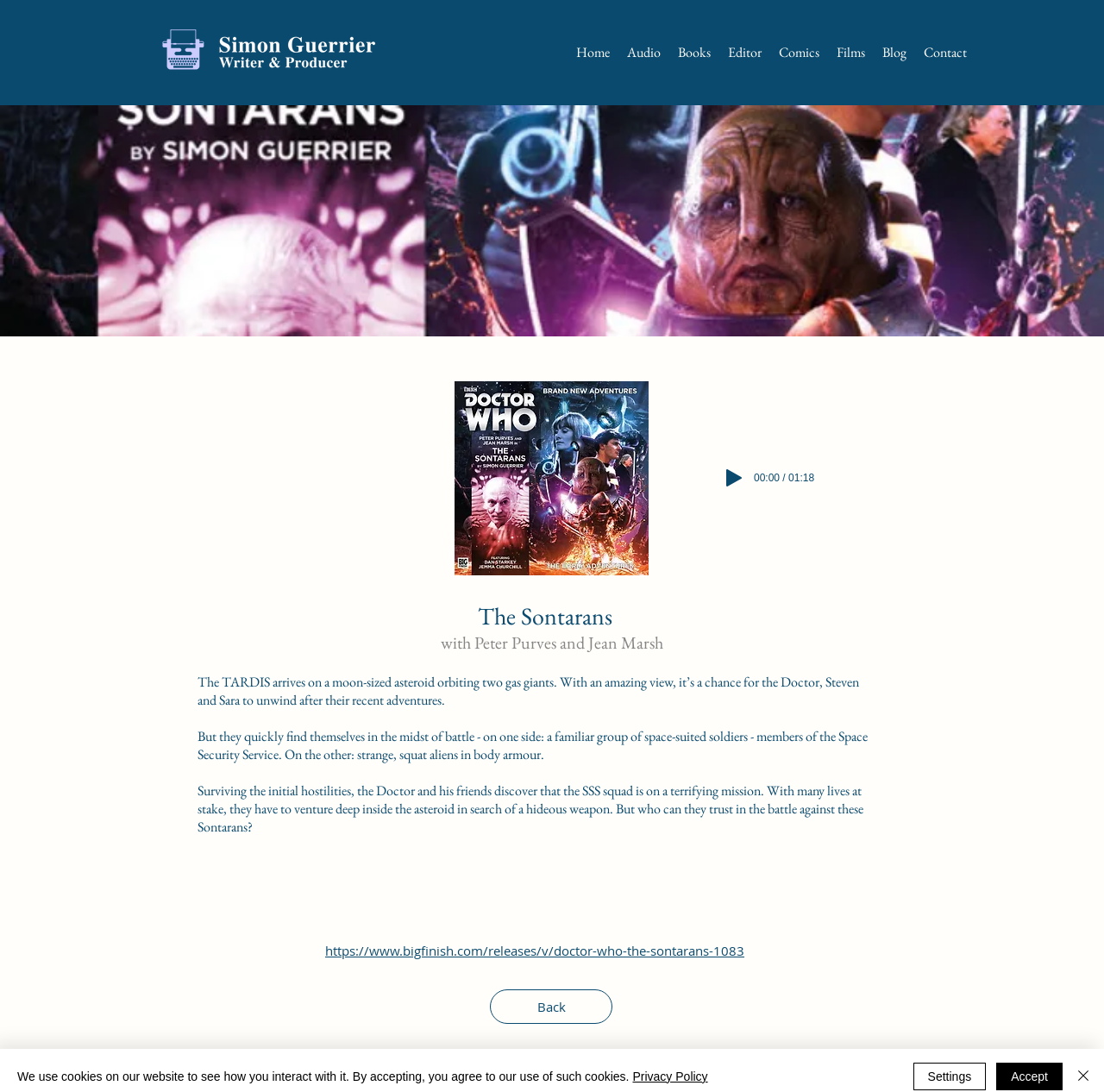Kindly determine the bounding box coordinates for the clickable area to achieve the given instruction: "Visit the 'Blog' page".

[0.791, 0.036, 0.829, 0.06]